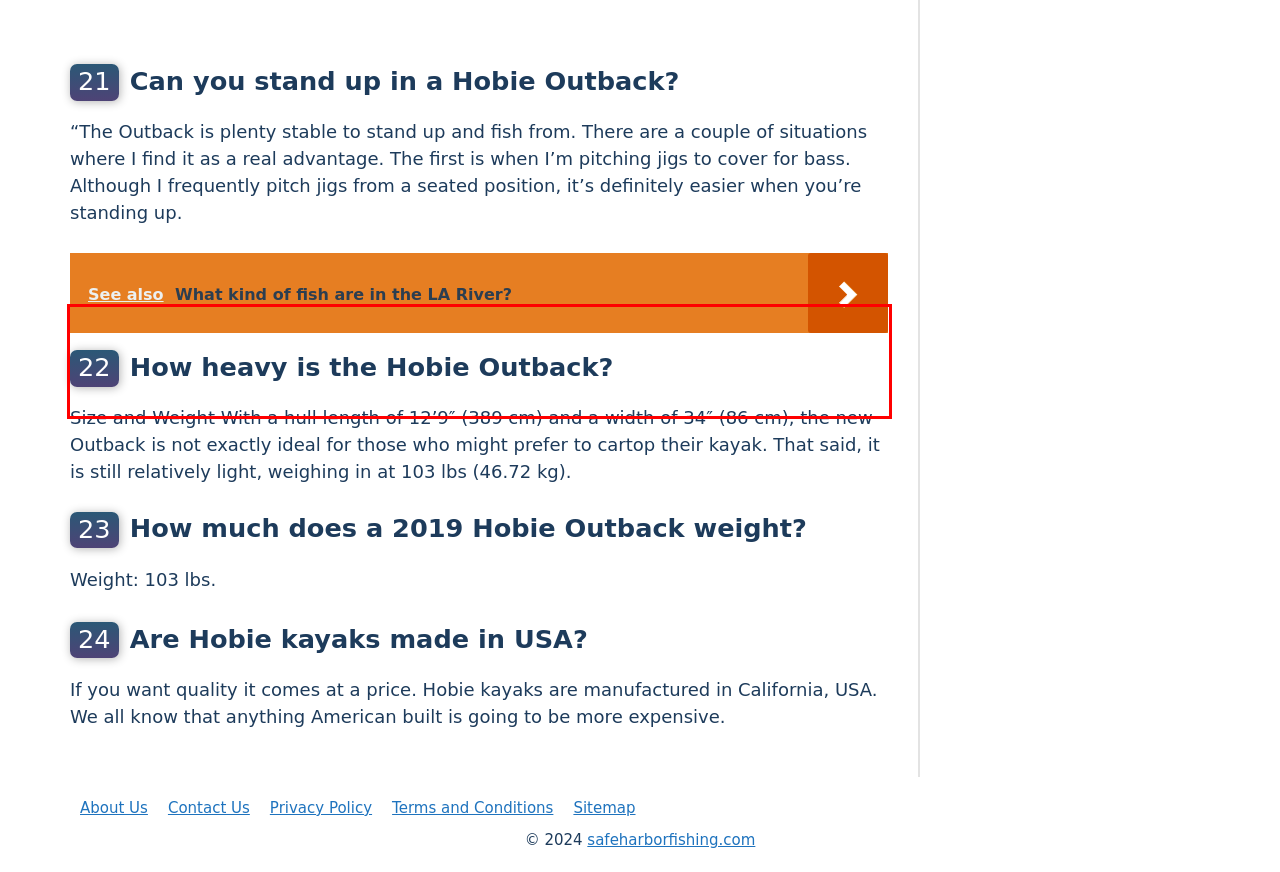You have a screenshot of a webpage with a UI element highlighted by a red bounding box. Use OCR to obtain the text within this highlighted area.

“The Outback is plenty stable to stand up and fish from. There are a couple of situations where I find it as a real advantage. The first is when I’m pitching jigs to cover for bass. Although I frequently pitch jigs from a seated position, it’s definitely easier when you’re standing up.